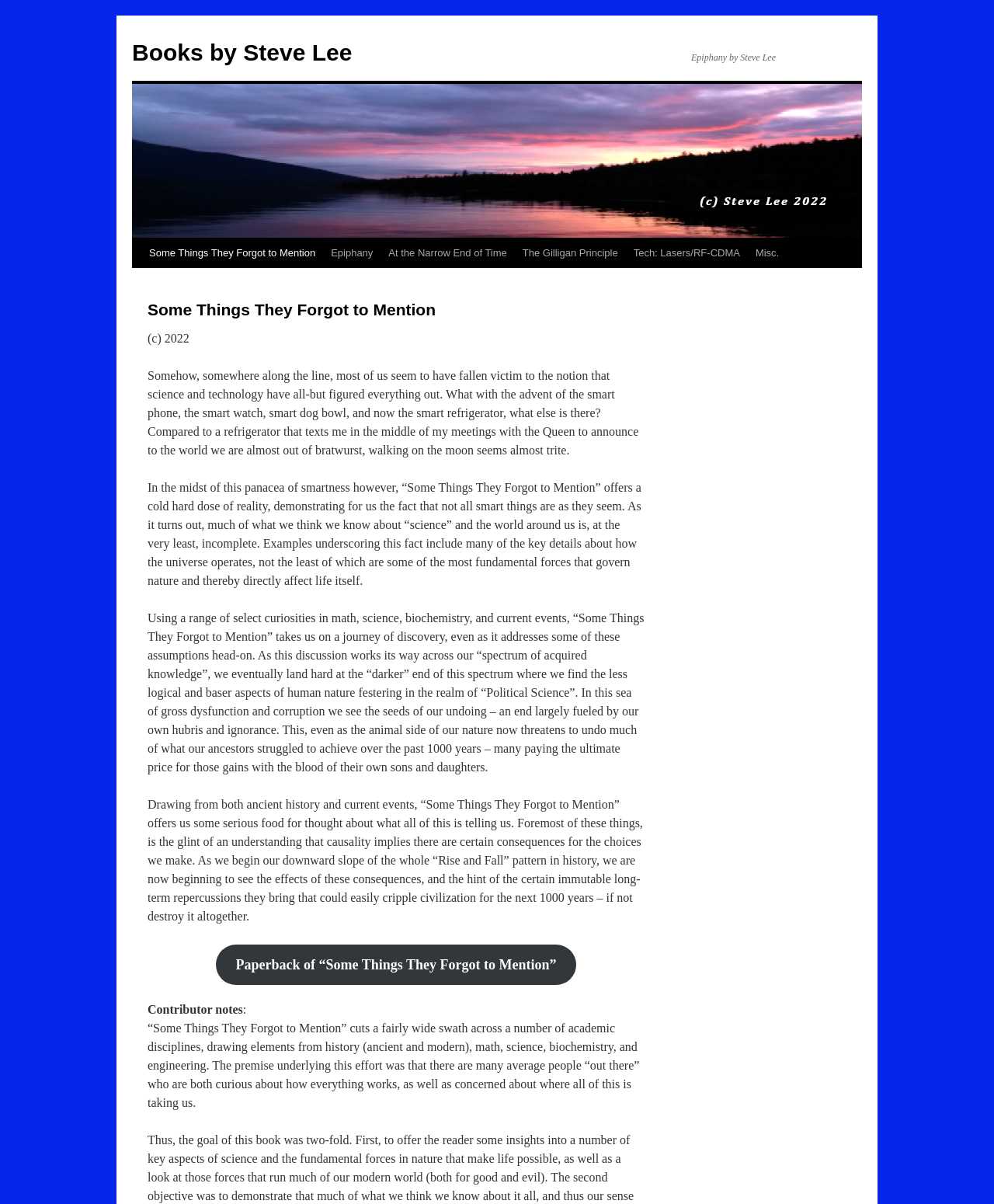What is the tone of the book?
Deliver a detailed and extensive answer to the question.

The text has a critical and reflective tone, discussing the limitations of science and technology, and the darker aspects of human nature. The book seems to be encouraging readers to think critically about the world around them.